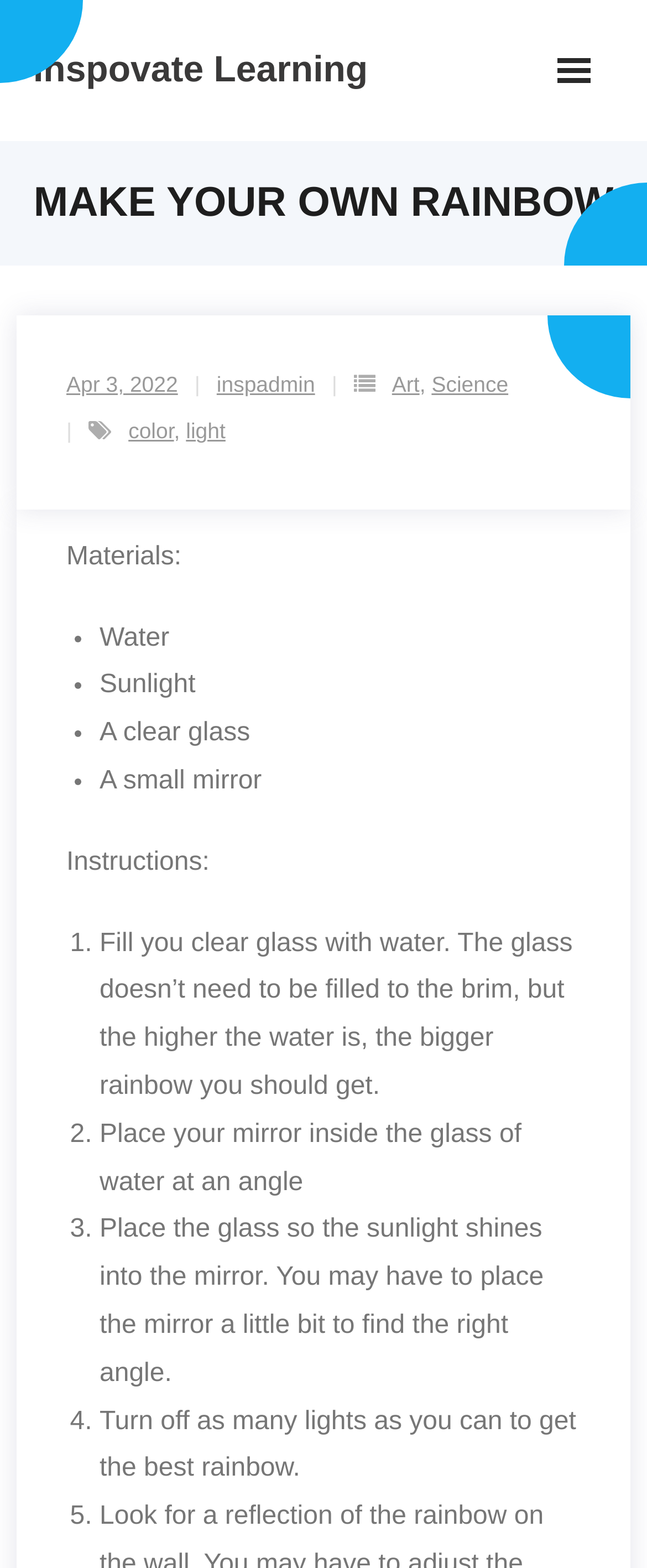How many steps are there in the instructions?
Please provide a detailed and thorough answer to the question.

I found the number of steps in the instructions by looking at the list of instructions which starts with 'Instructions:' and then counting the number of list items which are marked with numbers from '1.' to '5.'.